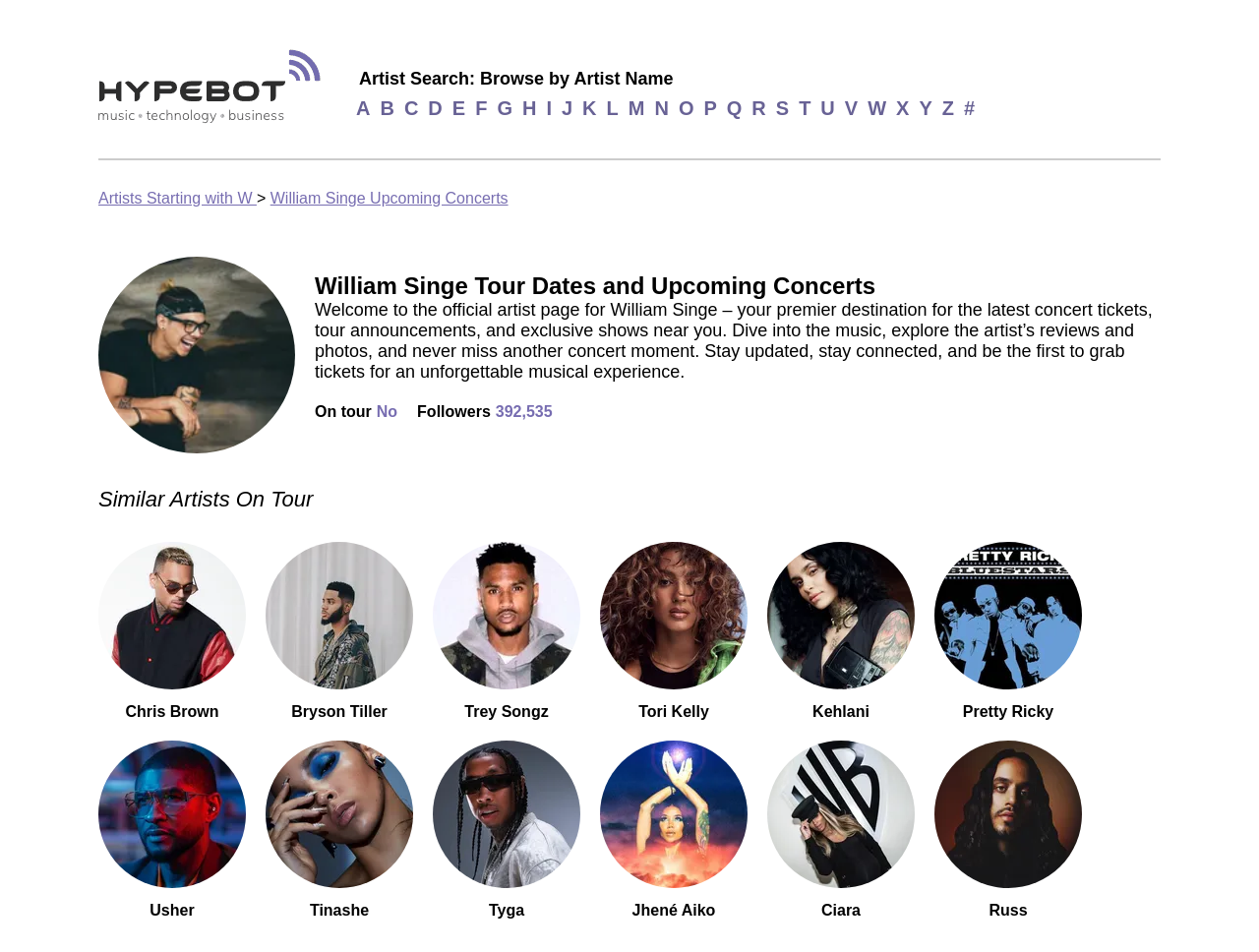Pinpoint the bounding box coordinates of the clickable area needed to execute the instruction: "Rate us". The coordinates should be specified as four float numbers between 0 and 1, i.e., [left, top, right, bottom].

None